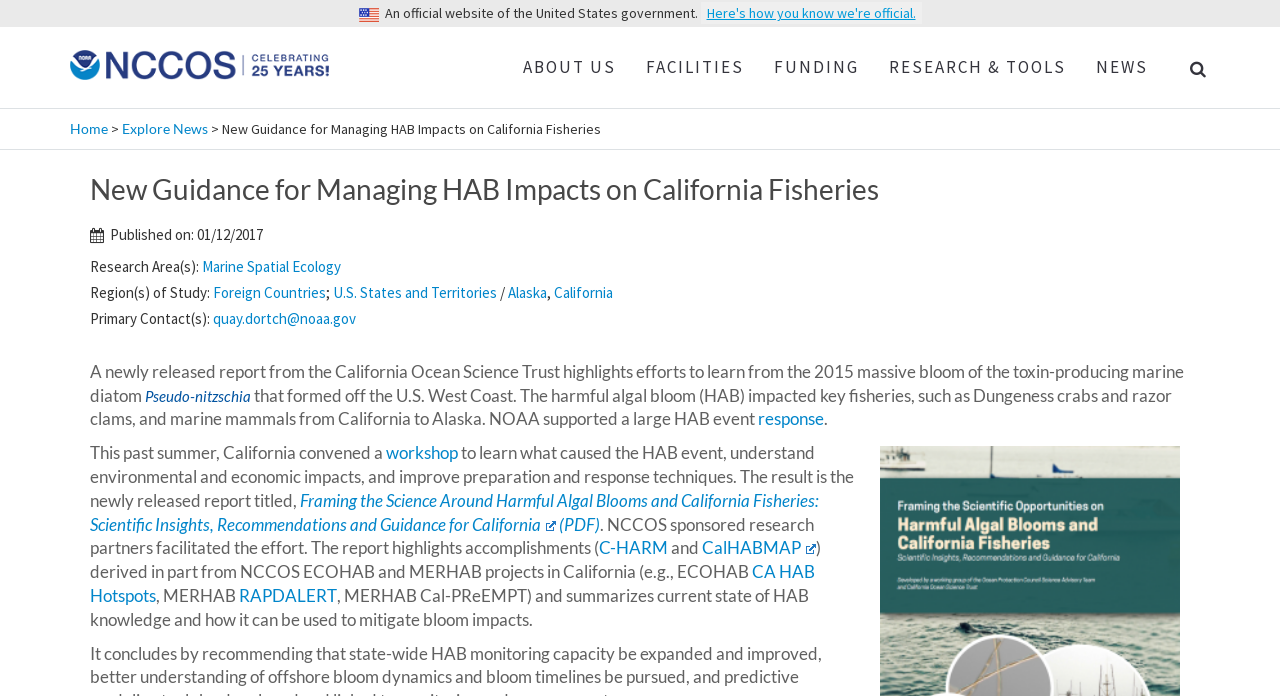Identify the bounding box coordinates of the clickable region necessary to fulfill the following instruction: "Read the report titled Framing the Science Around Harmful Algal Blooms and California Fisheries". The bounding box coordinates should be four float numbers between 0 and 1, i.e., [left, top, right, bottom].

[0.07, 0.704, 0.64, 0.768]